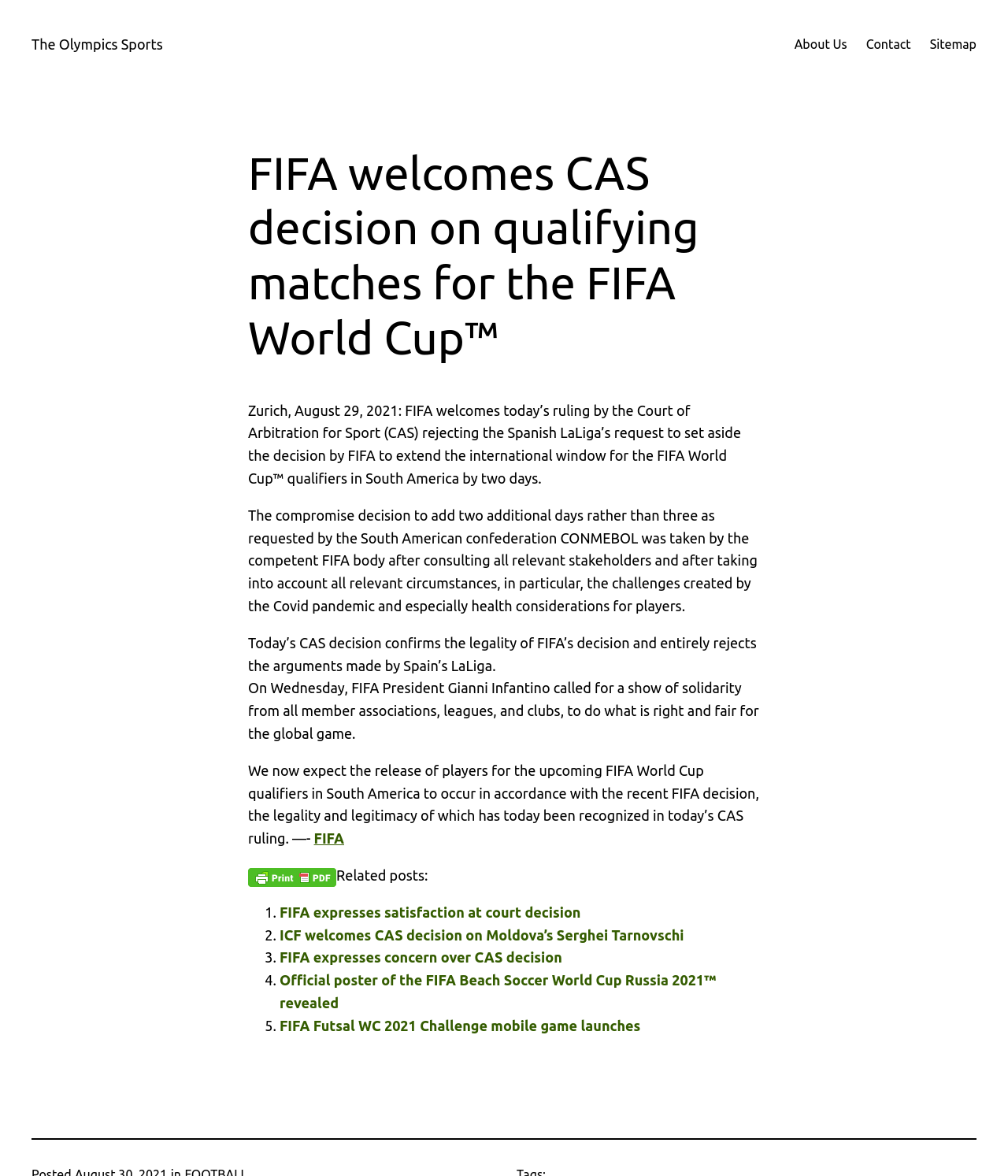What is the date mentioned in the article?
Using the image, answer in one word or phrase.

August 29, 2021